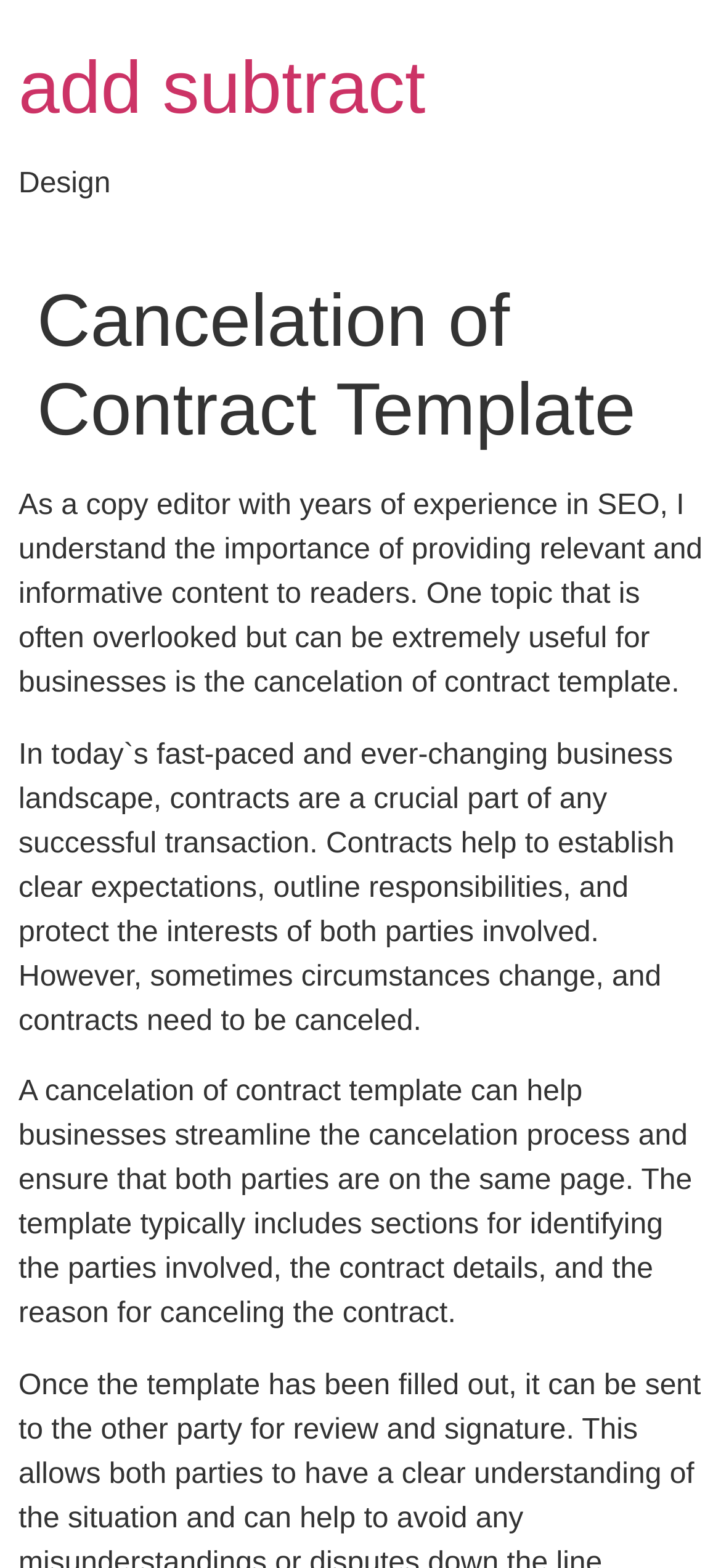What is the role of the author of the webpage content?
Please respond to the question thoroughly and include all relevant details.

The webpage content mentions that the author is a copy editor with years of experience in SEO, indicating that they have expertise in creating relevant and informative content.